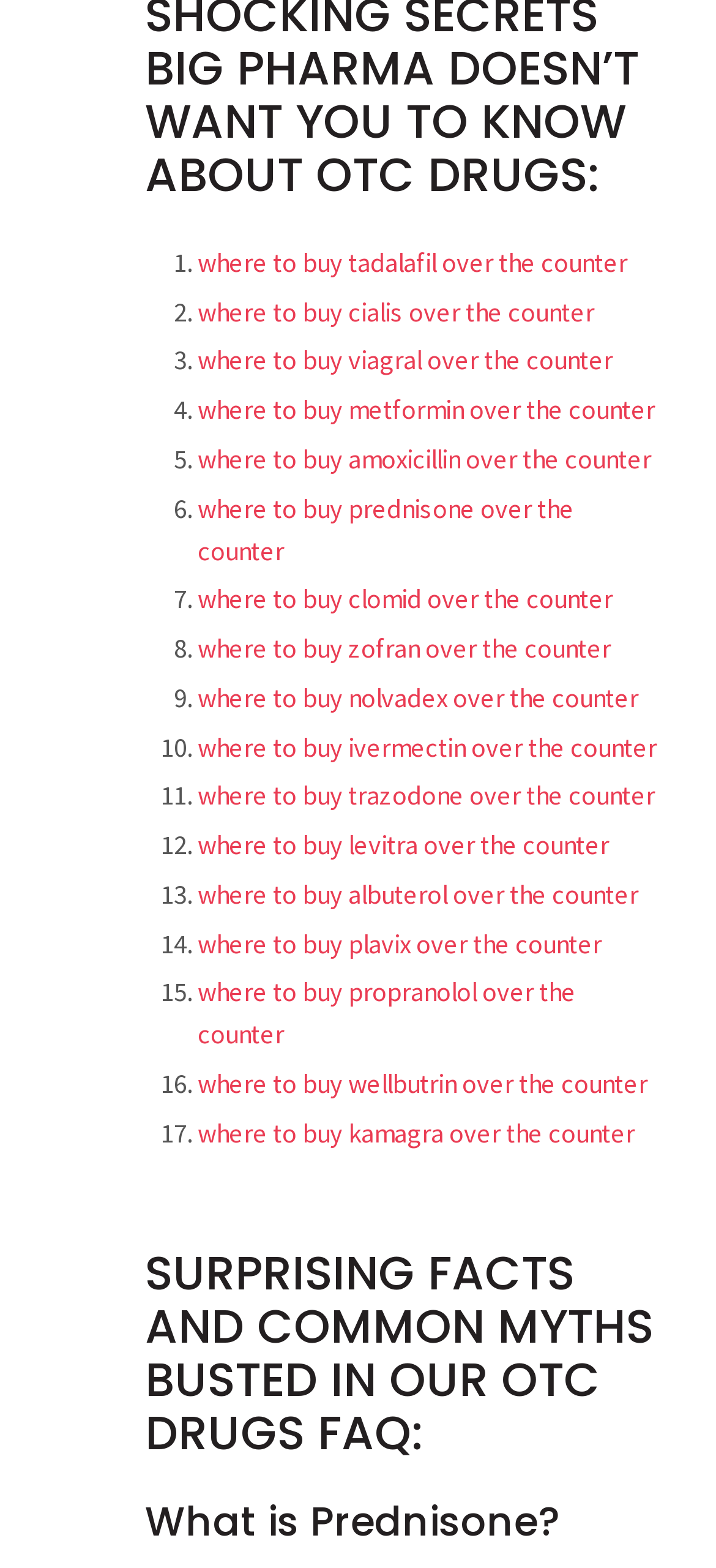What is the topic of the second heading?
Using the screenshot, give a one-word or short phrase answer.

What is Prednisone?